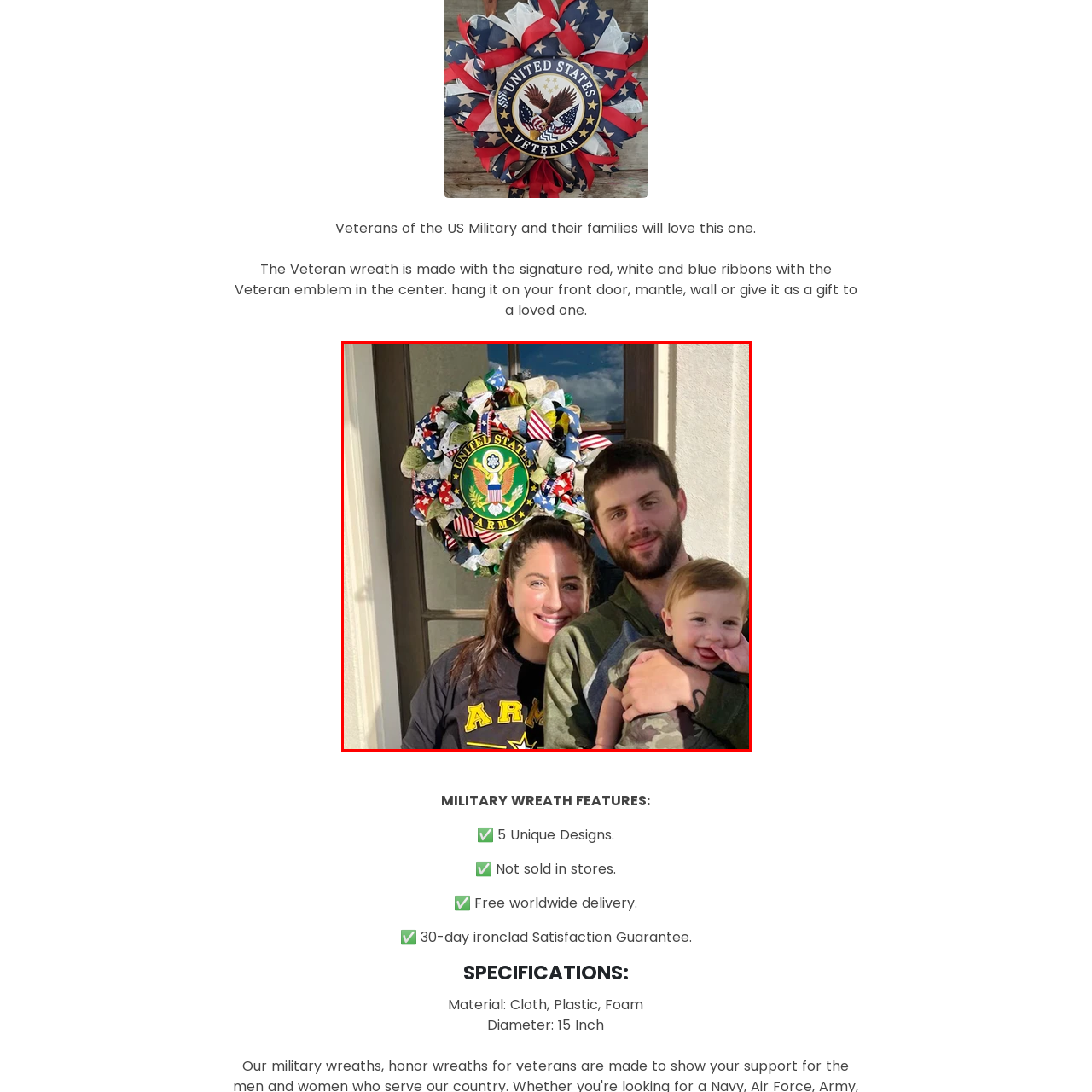Describe in detail the visual content enclosed by the red bounding box.

The image depicts a joyful family standing in front of a beautifully crafted Military Veteran wreath, designed in the iconic colors of red, white, and blue. The wreath features a prominent Veteran emblem at its center, symbolizing pride and honor for U.S. military service members and their families. The family, consisting of a smiling woman, a man holding a baby, and another happy child, stands together, showcasing their connection to military tradition. The man is dressed in casual attire, and the baby, wrapped in his father's arms, sports a cute camouflaged outfit. This heartwarming scene captures the spirit of patriotism and the love shared among military families, making it a perfect decoration for the home, particularly during holiday seasons or special commemorative occasions.